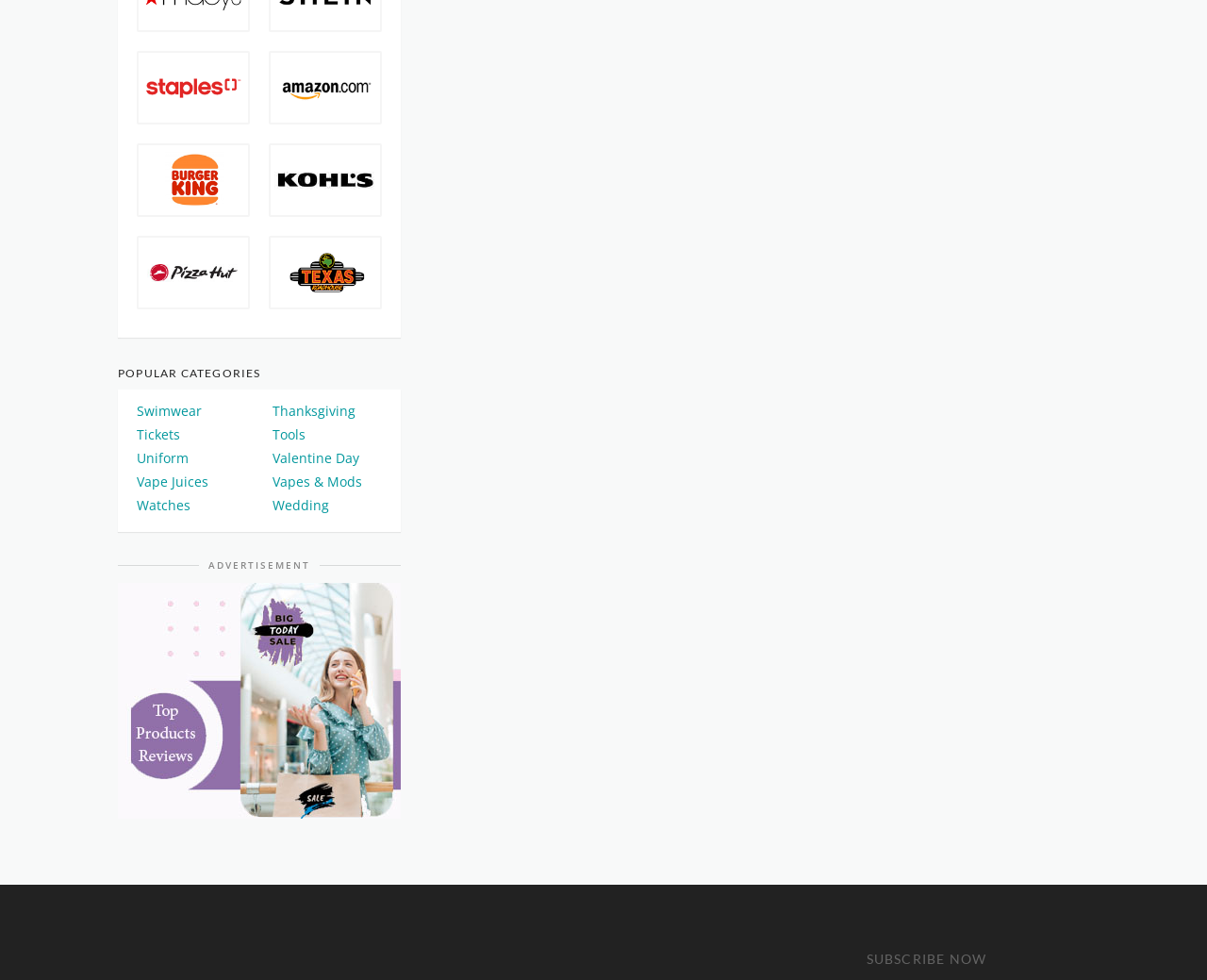Predict the bounding box coordinates of the area that should be clicked to accomplish the following instruction: "View Amazon coupons and codes". The bounding box coordinates should consist of four float numbers between 0 and 1, i.e., [left, top, right, bottom].

[0.224, 0.054, 0.315, 0.125]